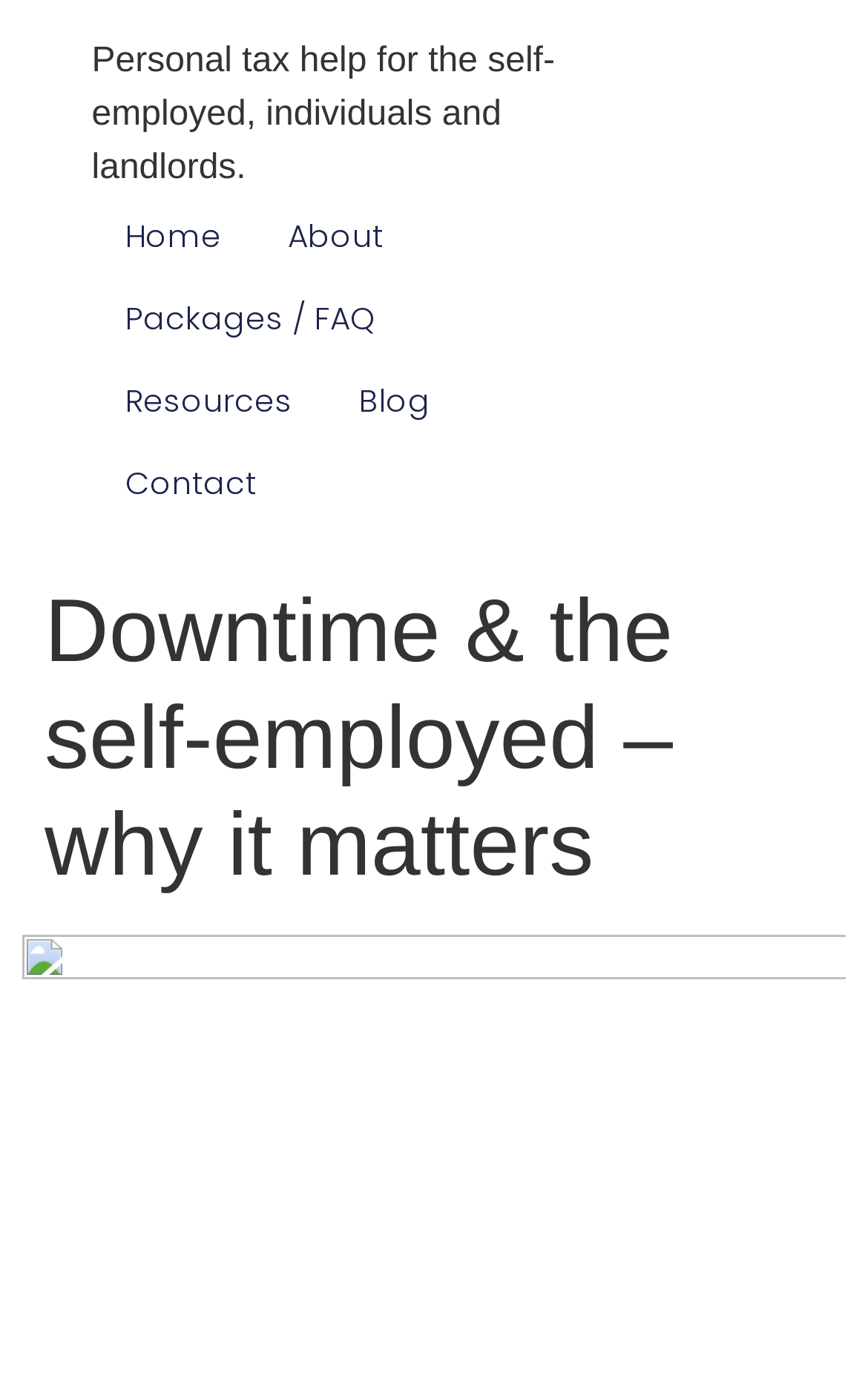Provide a one-word or one-phrase answer to the question:
How many navigation links are available?

6